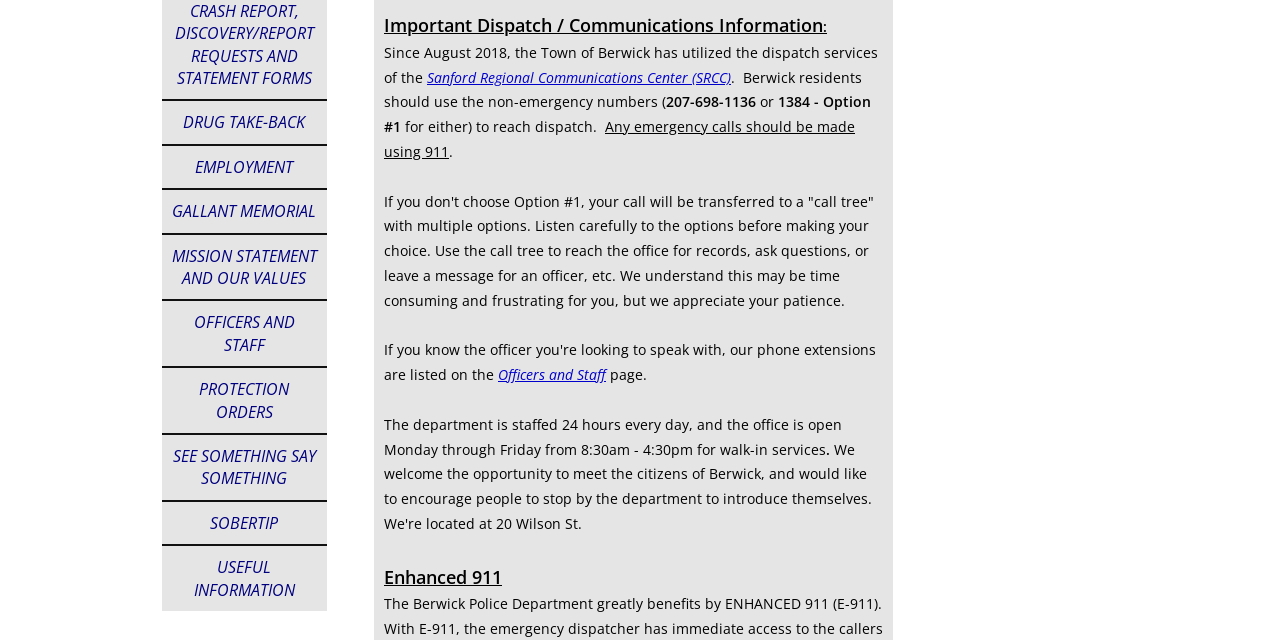Based on the element description, predict the bounding box coordinates (top-left x, top-left y, bottom-right x, bottom-right y) for the UI element in the screenshot: See Something Say Something

[0.126, 0.677, 0.255, 0.781]